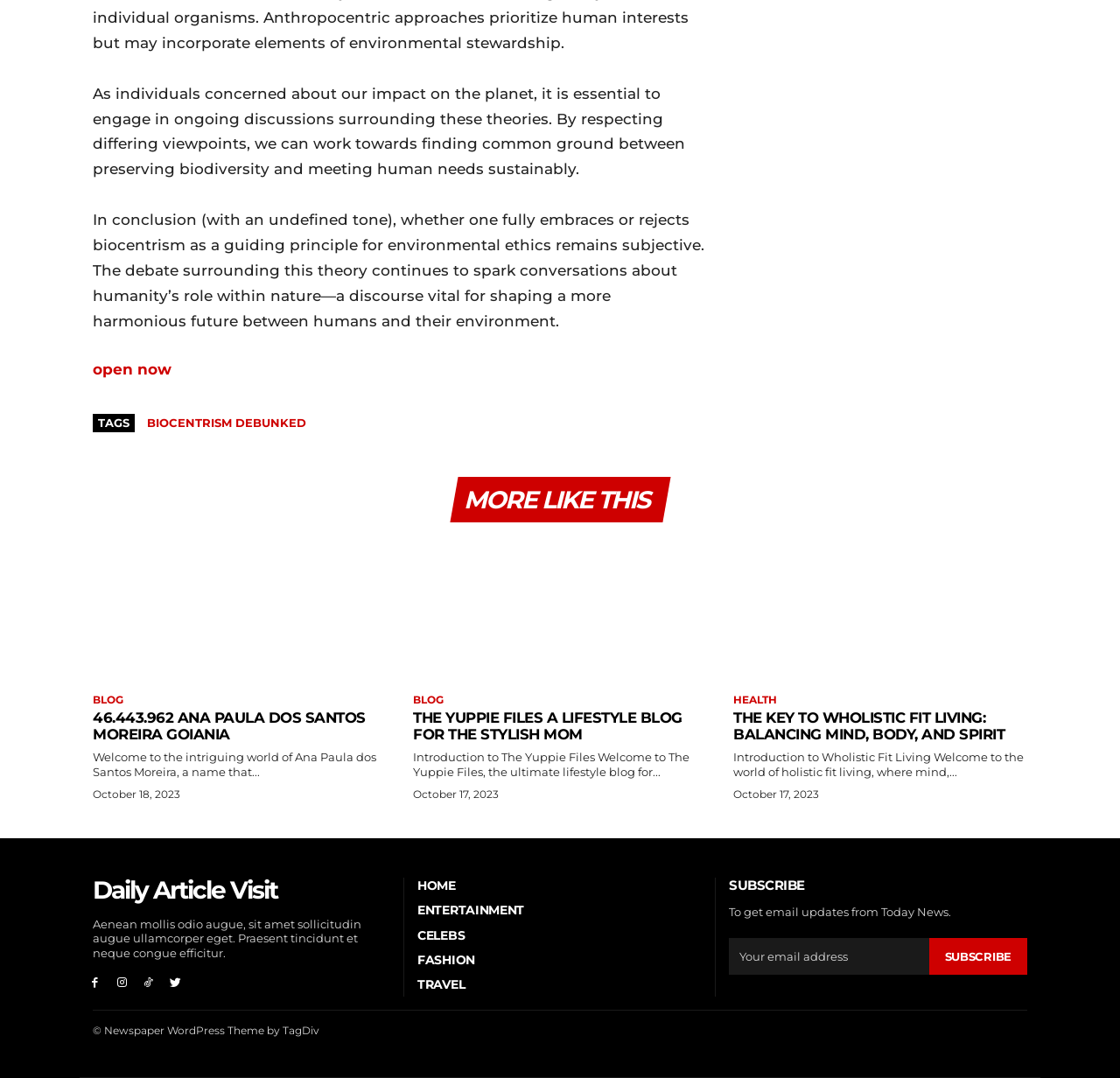Pinpoint the bounding box coordinates of the element to be clicked to execute the instruction: "go to HOME".

[0.373, 0.814, 0.627, 0.829]